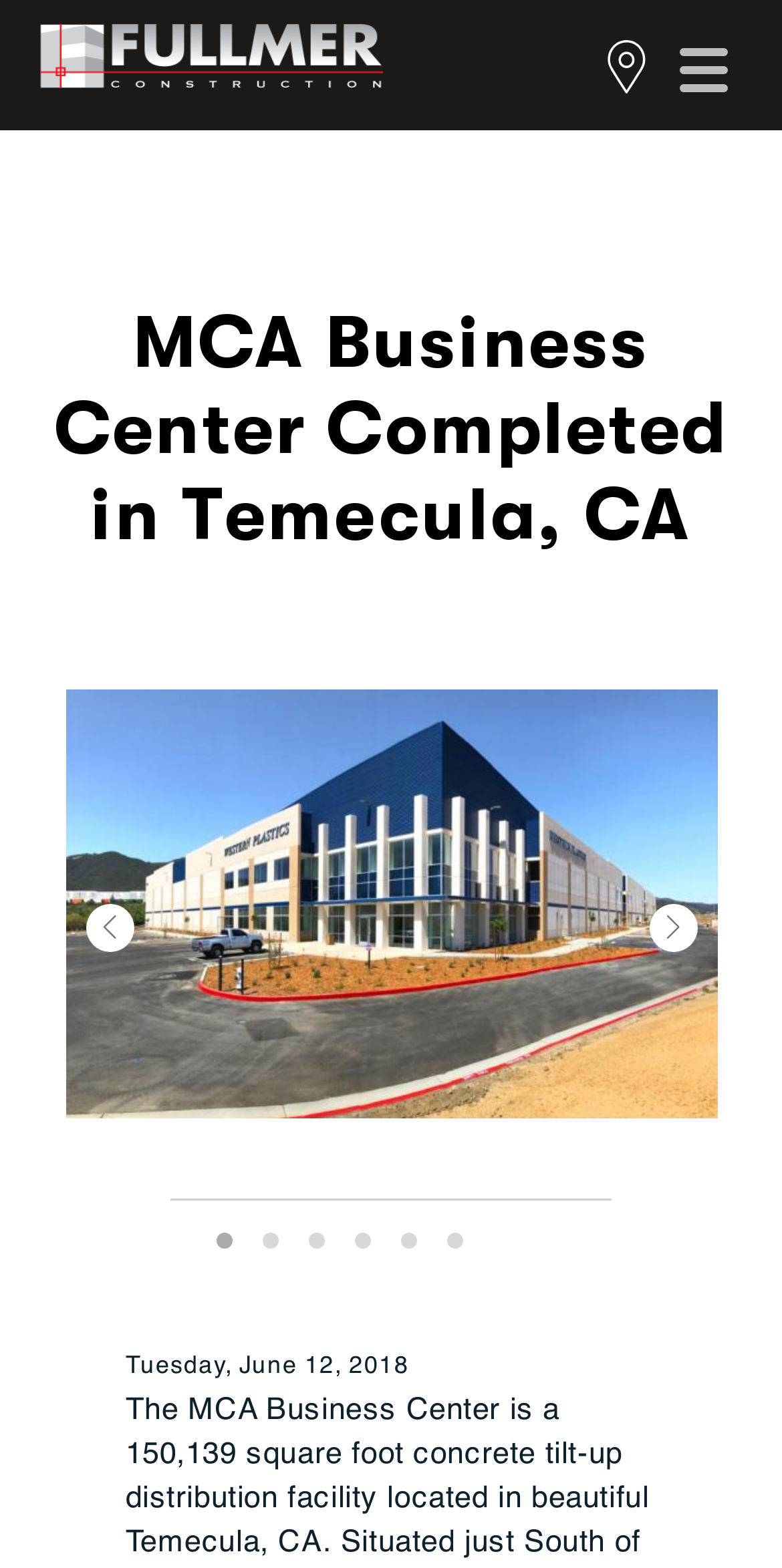Could you determine the bounding box coordinates of the clickable element to complete the instruction: "Go to slide 1"? Provide the coordinates as four float numbers between 0 and 1, i.e., [left, top, right, bottom].

[0.277, 0.786, 0.297, 0.796]